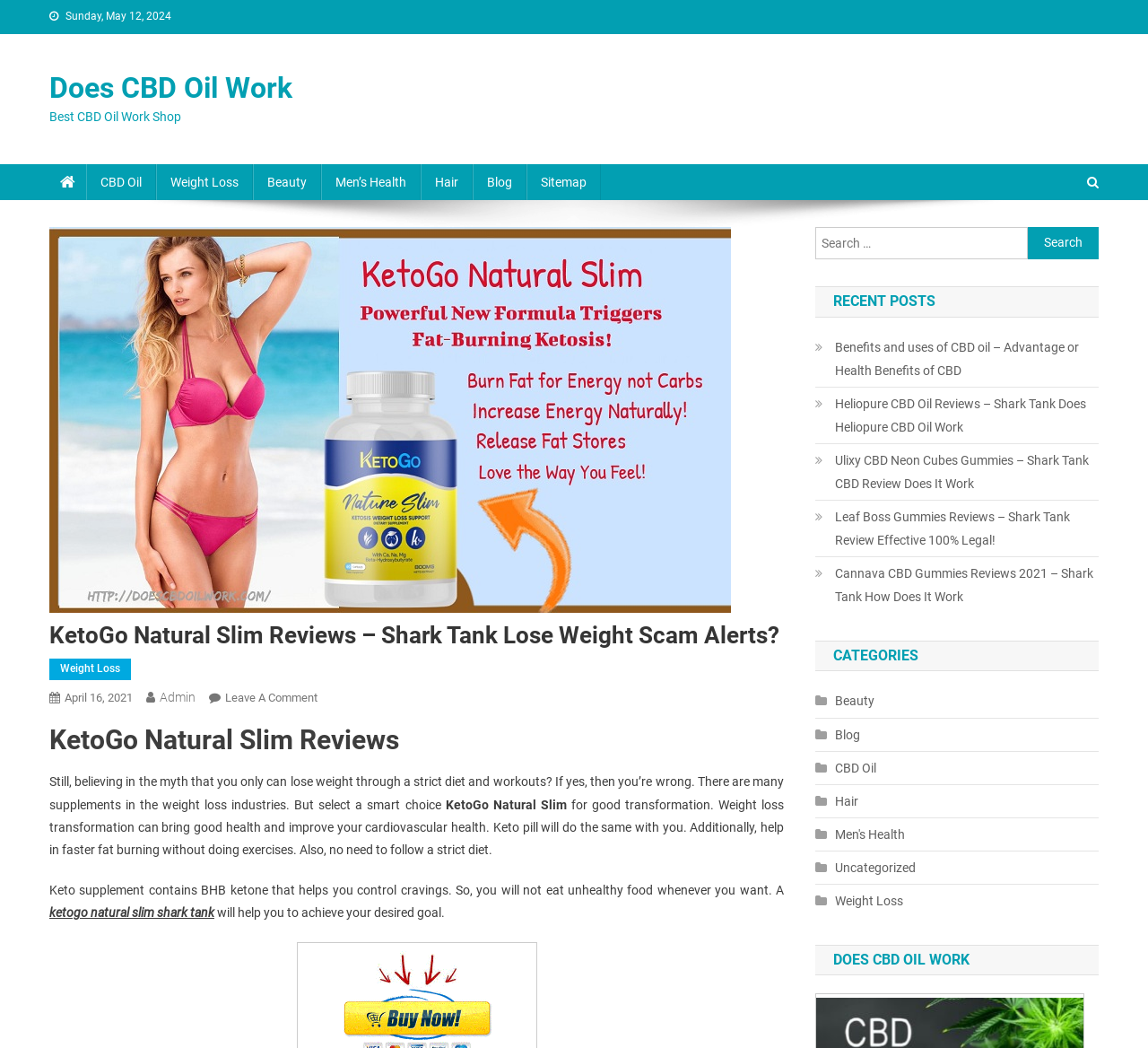Given the element description, predict the bounding box coordinates in the format (top-left x, top-left y, bottom-right x, bottom-right y), using floating point numbers between 0 and 1: Weight Loss

[0.043, 0.628, 0.114, 0.649]